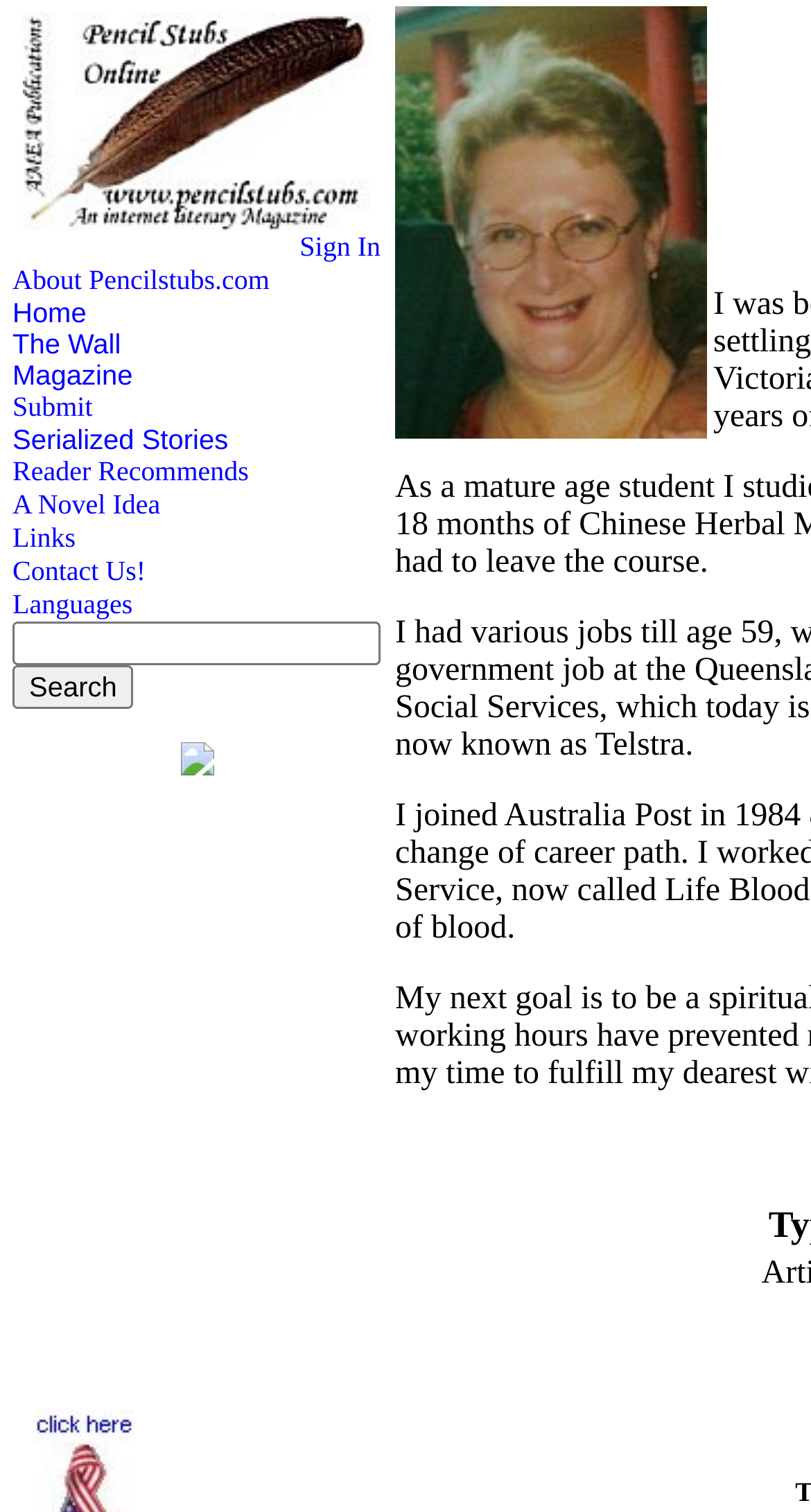Predict the bounding box coordinates of the area that should be clicked to accomplish the following instruction: "View The Wall". The bounding box coordinates should consist of four float numbers between 0 and 1, i.e., [left, top, right, bottom].

[0.015, 0.217, 0.149, 0.238]